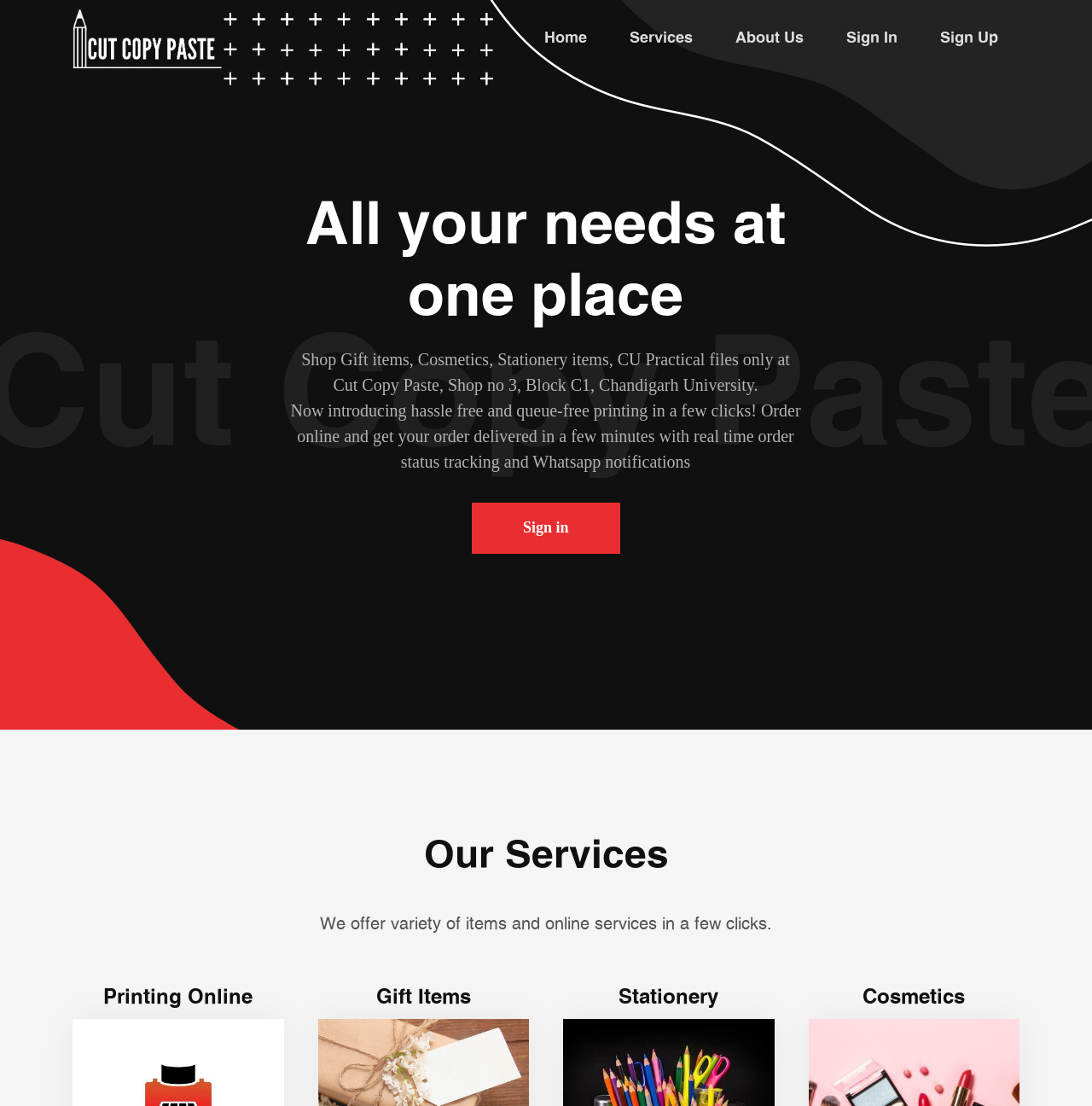Find and specify the bounding box coordinates that correspond to the clickable region for the instruction: "Click on Home".

[0.492, 0.024, 0.544, 0.045]